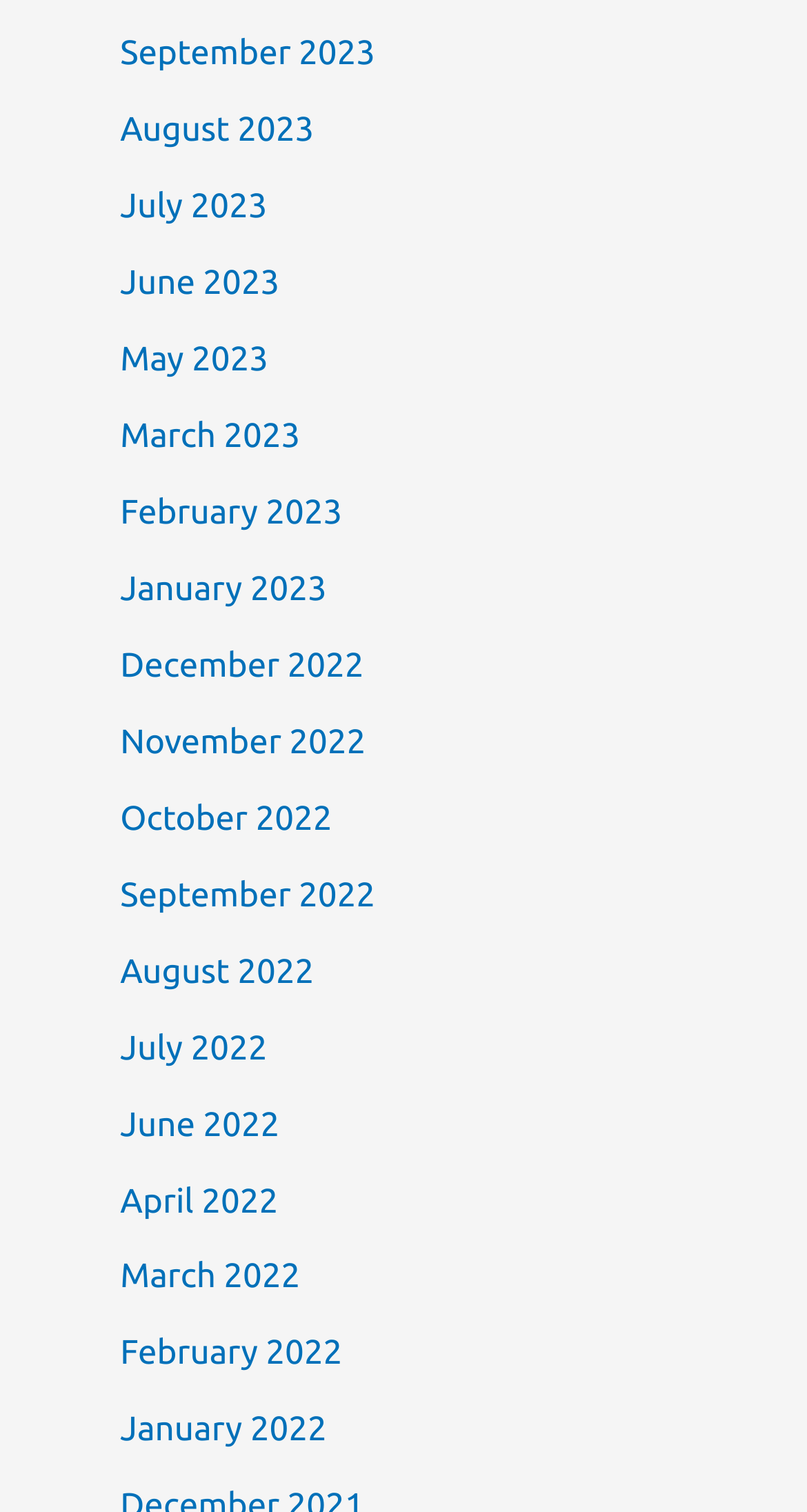Pinpoint the bounding box coordinates of the element you need to click to execute the following instruction: "View August 2022". The bounding box should be represented by four float numbers between 0 and 1, in the format [left, top, right, bottom].

[0.149, 0.631, 0.389, 0.655]